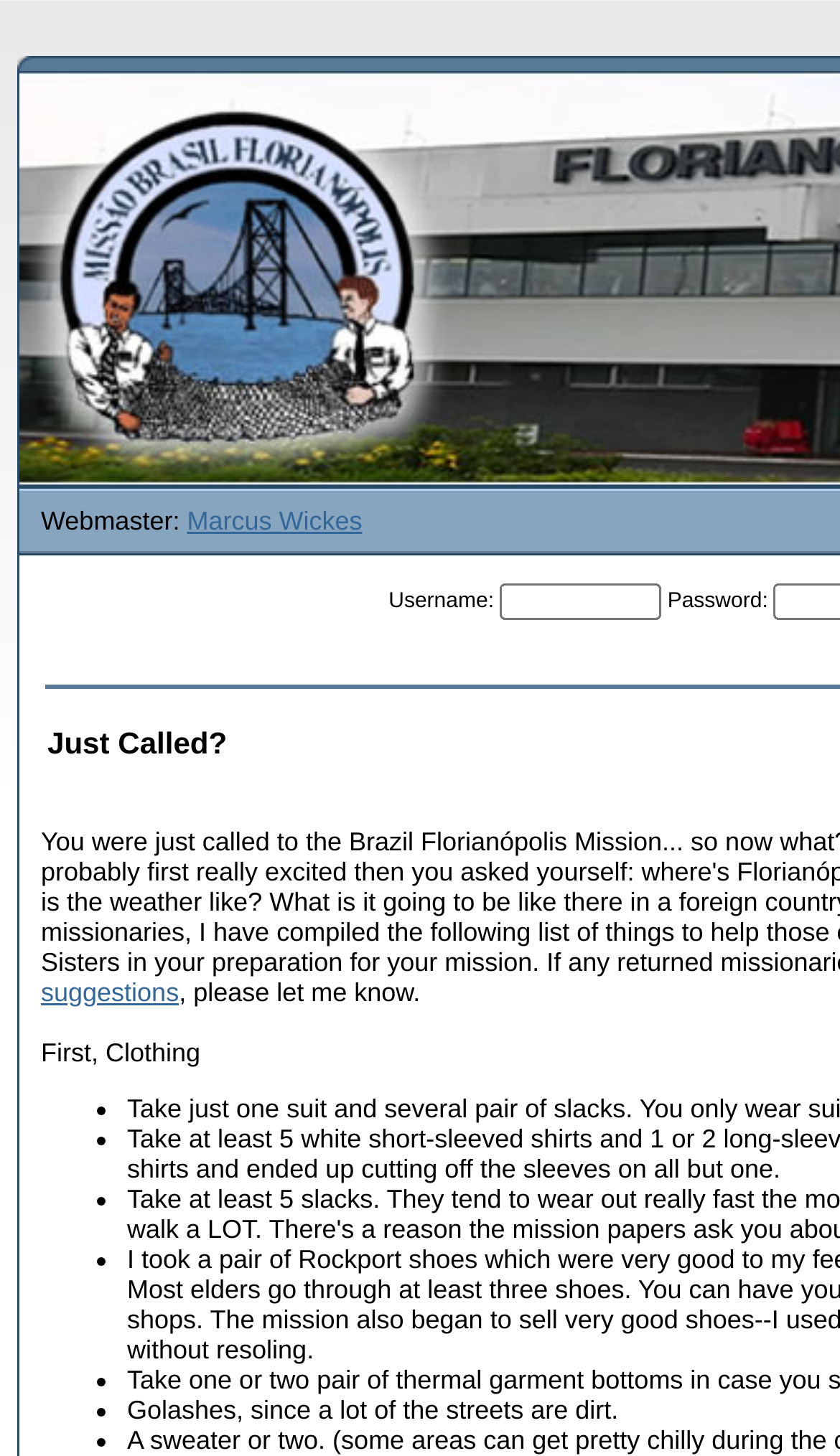Determine the bounding box for the described HTML element: "parent_node: MapAboutLinksBooks". Ensure the coordinates are four float numbers between 0 and 1 in the format [left, top, right, bottom].

None